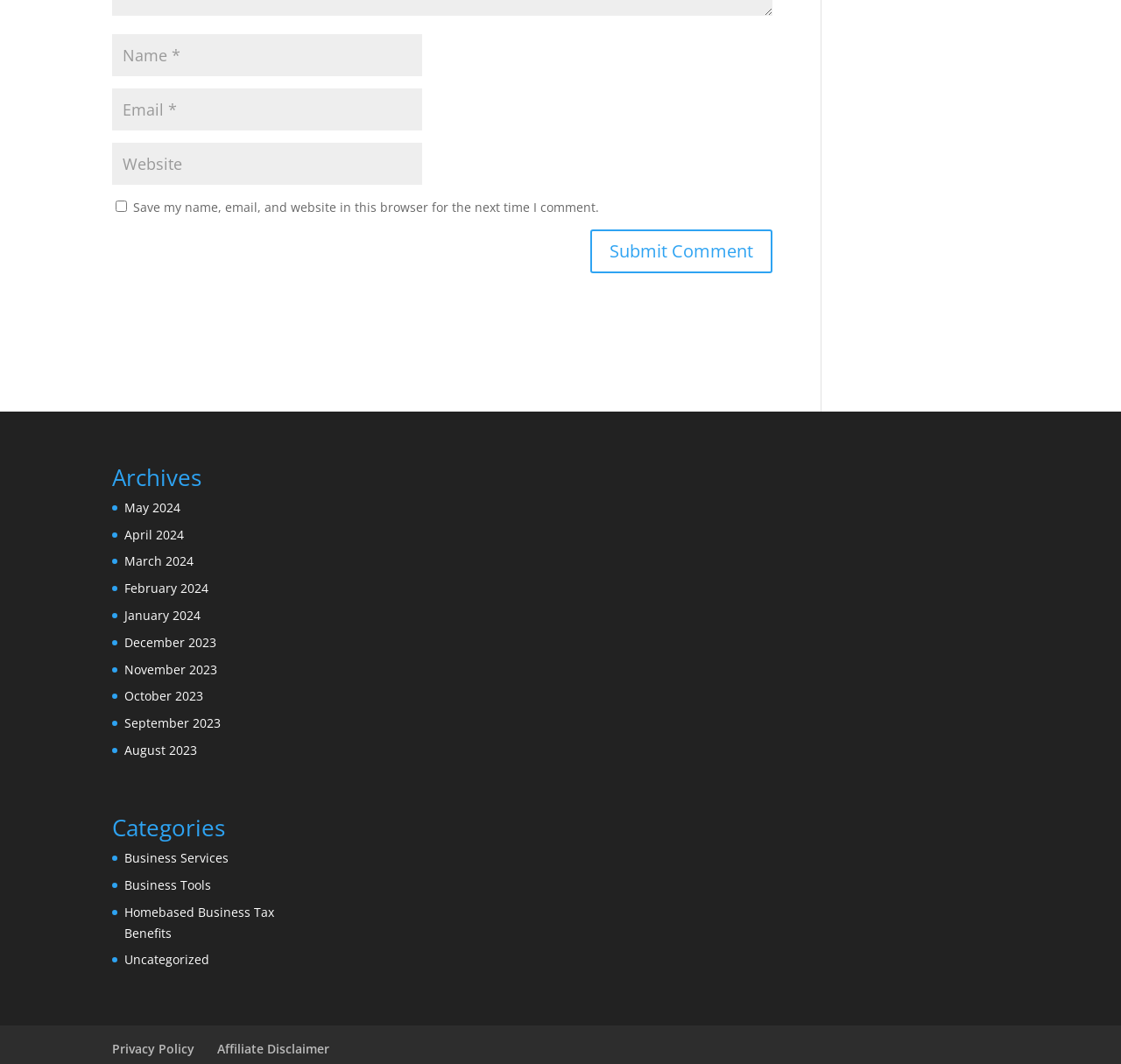Can you find the bounding box coordinates of the area I should click to execute the following instruction: "Visit the archives for May 2024"?

[0.111, 0.469, 0.161, 0.485]